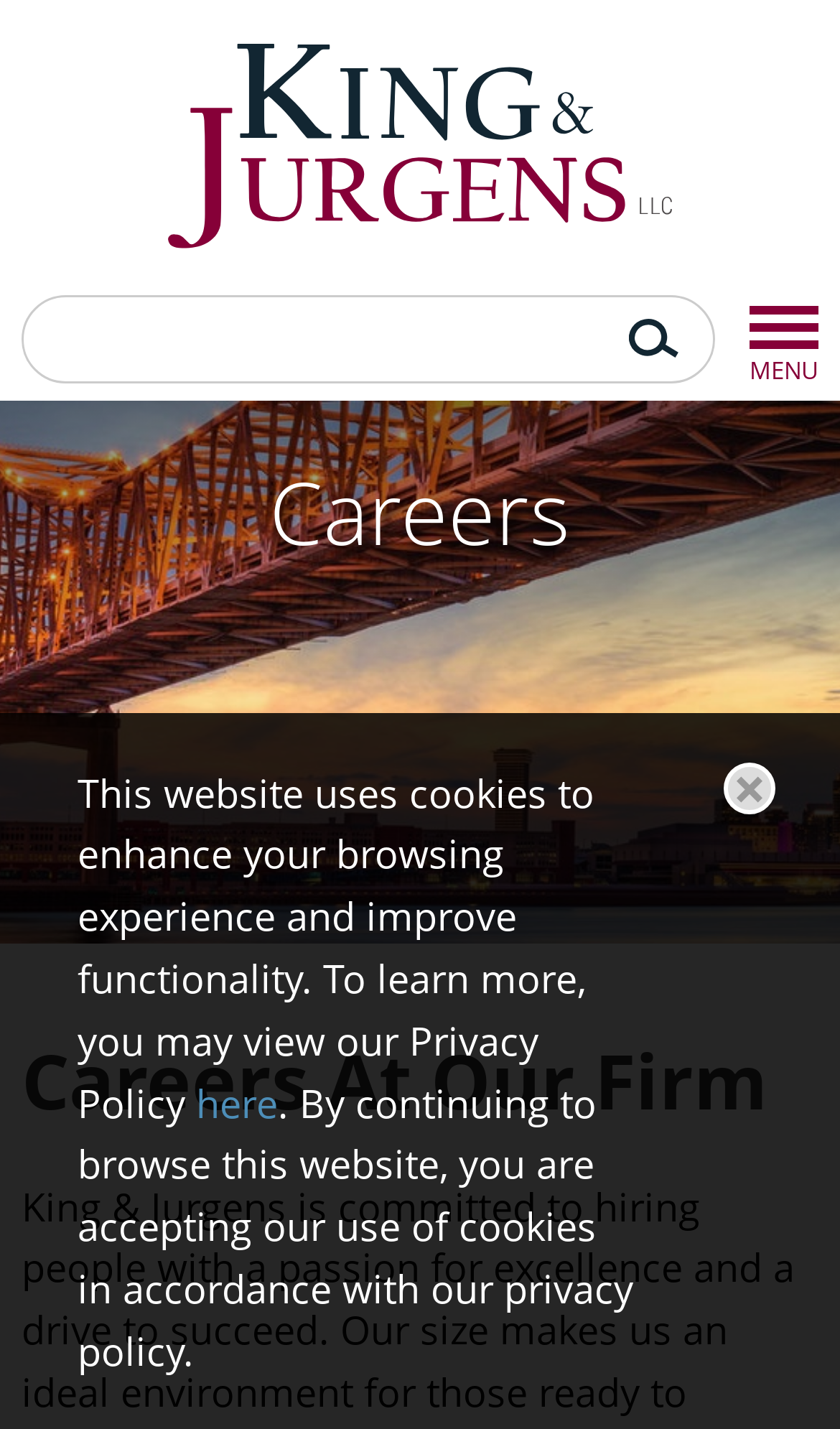Bounding box coordinates should be in the format (top-left x, top-left y, bottom-right x, bottom-right y) and all values should be floating point numbers between 0 and 1. Determine the bounding box coordinate for the UI element described as: Students

None